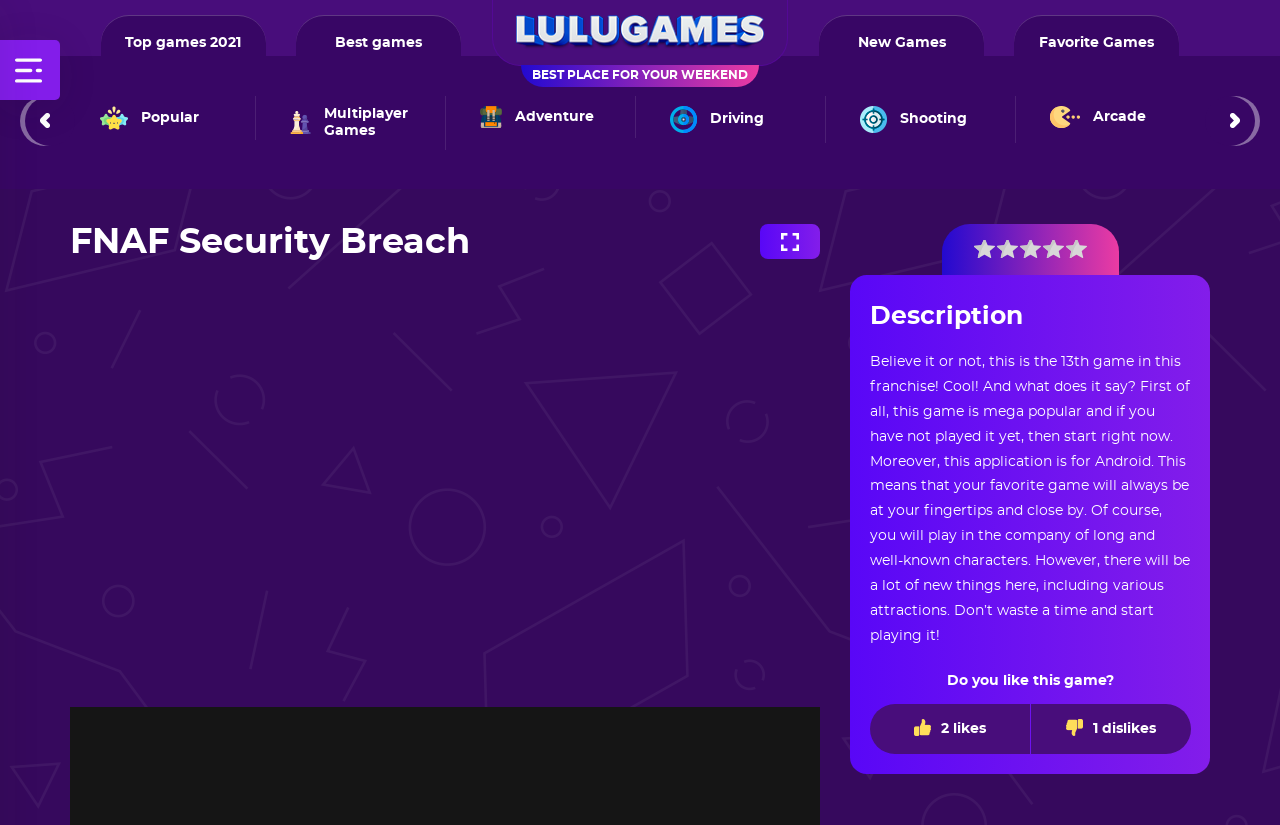Carefully examine the image and provide an in-depth answer to the question: How many links are there in the top navigation bar?

The top navigation bar contains links with bounding box coordinates [0.079, 0.018, 0.208, 0.068], [0.231, 0.018, 0.36, 0.068], [0.384, 0.0, 0.616, 0.08], [0.64, 0.018, 0.769, 0.068], and [0.792, 0.018, 0.921, 0.068], which are 5 links in total.